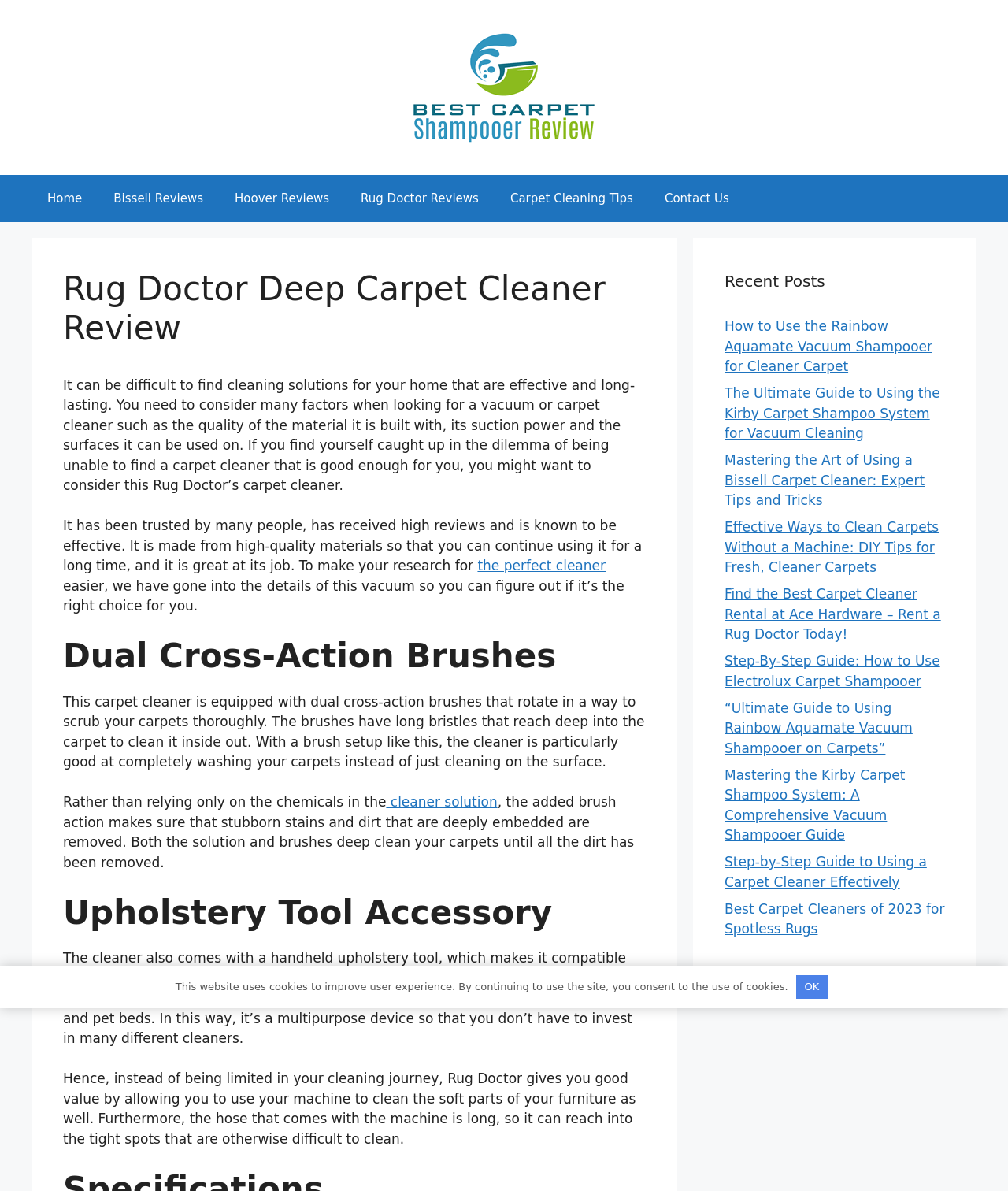Answer the question in one word or a short phrase:
What is the benefit of the upholstery tool accessory?

It makes the cleaner multipurpose